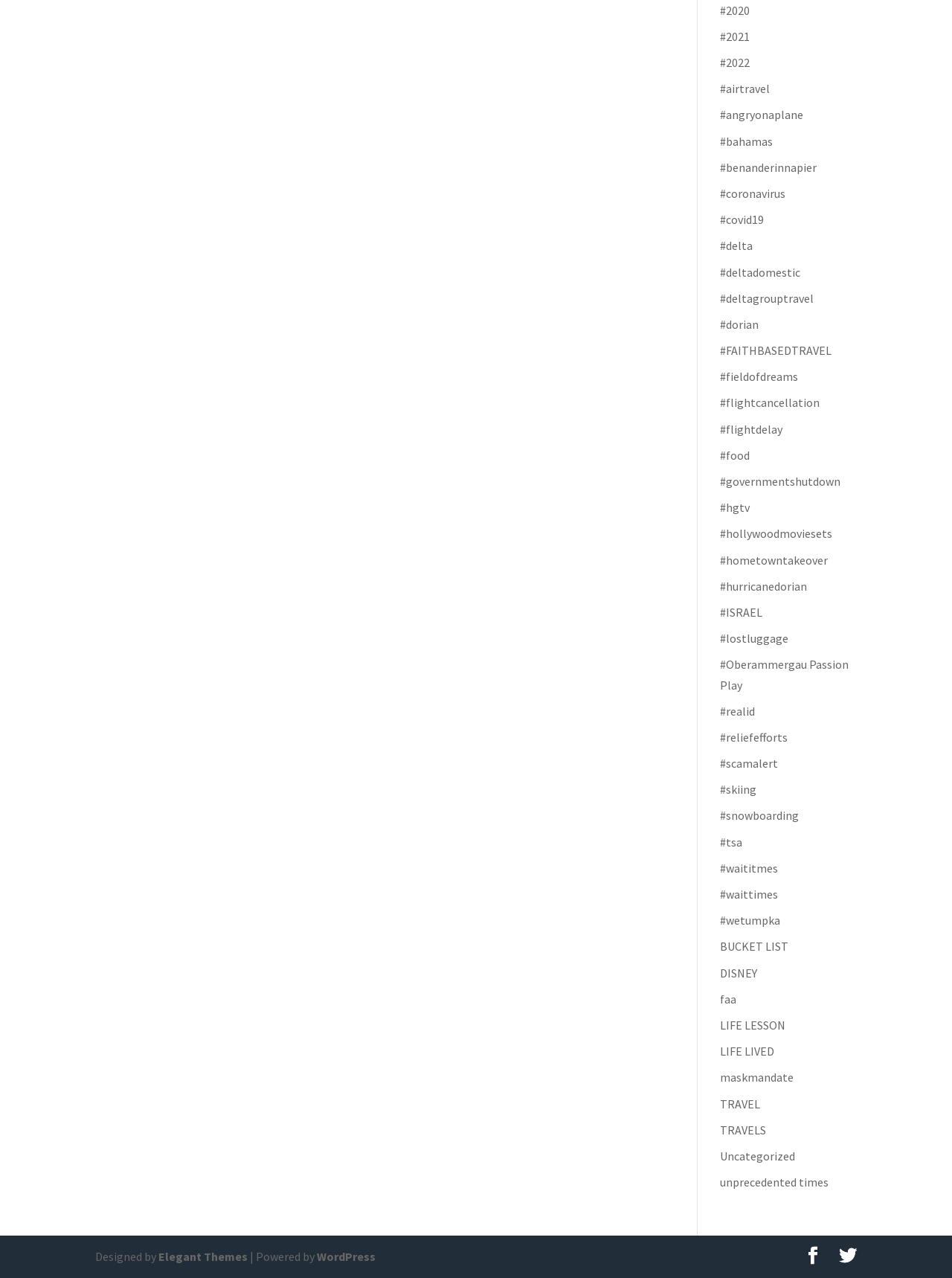Find the bounding box coordinates of the clickable area required to complete the following action: "Explore the topic of faith-based travel".

[0.756, 0.268, 0.874, 0.28]